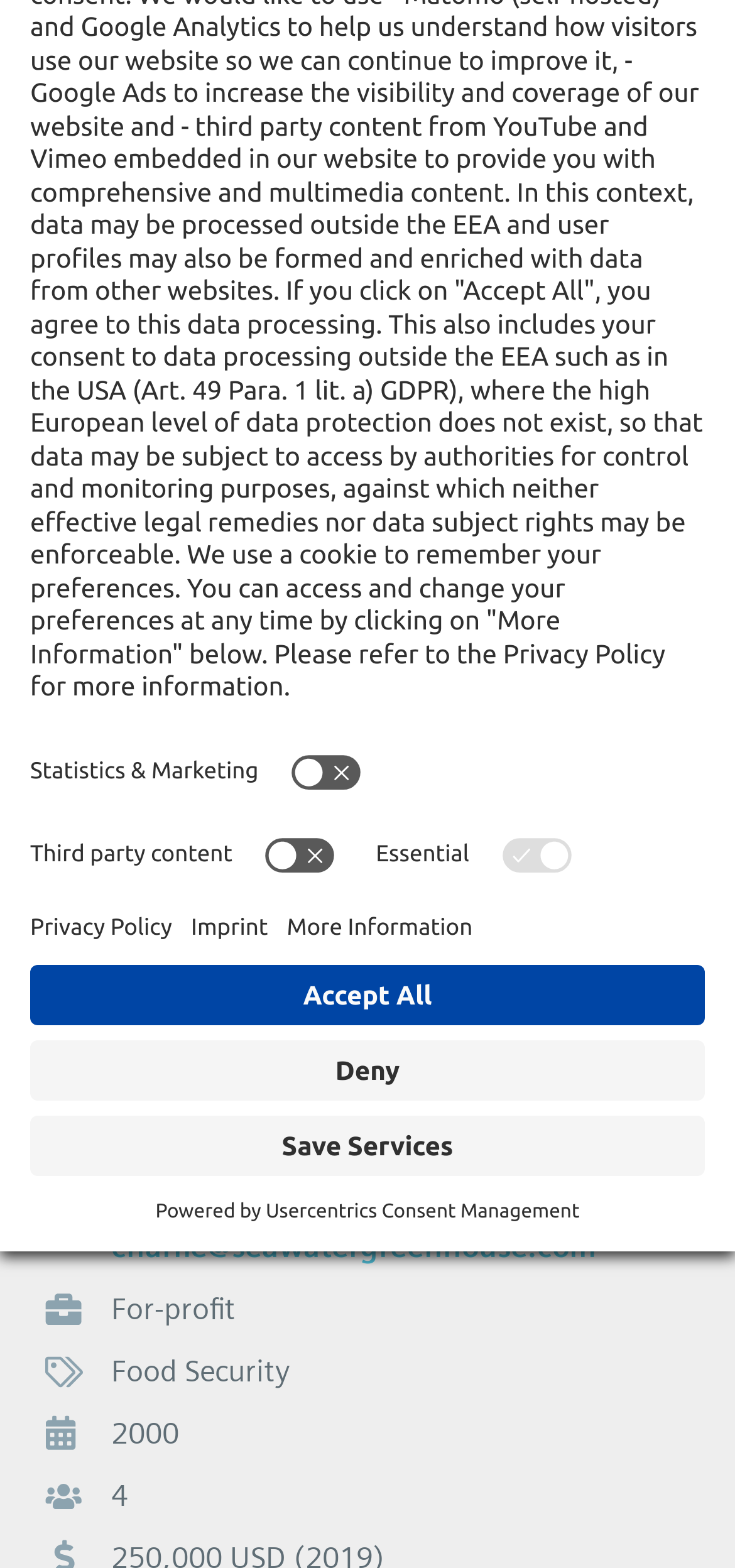Construct a comprehensive description capturing every detail on the webpage.

The webpage is about Seawater Greenhouse Ltd, a for-profit organization that enables people living in arid environments to grow fruits and vegetables in greenhouses. At the top, there is a navigation menu with links to "empowering people. Network", "siemens-stiftung", and "Search". On the right side of the navigation menu, there is a button to toggle the menu.

Below the navigation menu, there is a heading that reads "Seawater Greenhouse Ltd" followed by a paragraph of text that describes the organization's purpose. Next to the heading, there is a figure that takes up most of the width of the page.

On the left side of the page, there is a section with a series of images and text blocks. The images are small and rectangular, and the text blocks describe different aspects of the organization, such as the director's name and email, the organization's type, and its focus on food security. The text blocks are arranged vertically, with the images aligned to the left of each block.

At the bottom of the page, there is a button to open privacy settings, which triggers a modal dialog box with various options for managing privacy settings. The dialog box has several sections, including "Statistics & Marketing", "Third party content", and "Essential", each with a switch to toggle the setting. There are also links to open the privacy policy and imprint, as well as buttons to save services, deny, or accept all settings.

Finally, at the very bottom of the page, there is a line of text that reads "Powered by" followed by a link to "Usercentrics Consent Management".